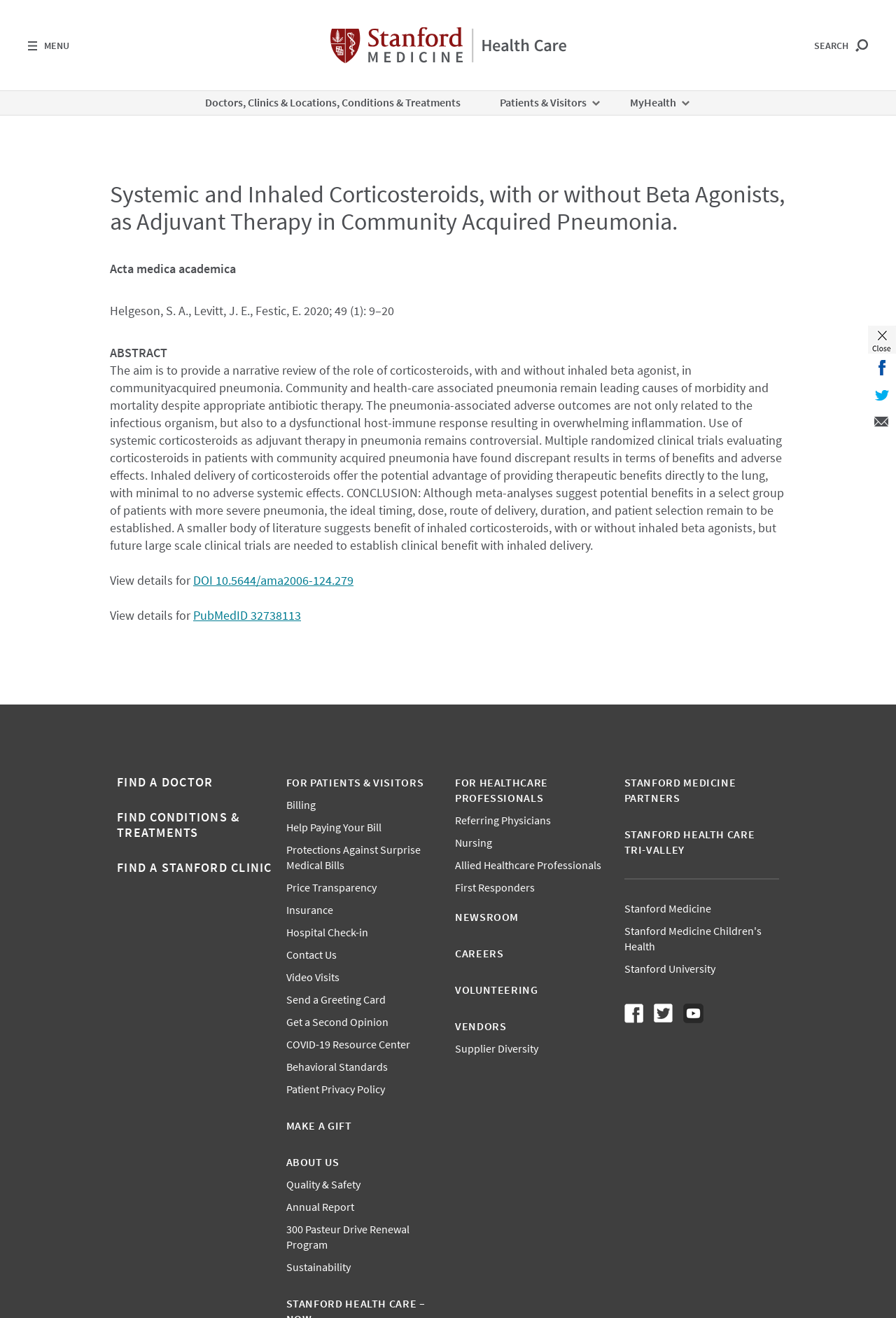What is the name of the author of the article?
Based on the image, give a one-word or short phrase answer.

Helgeson, S. A., Levitt, J. E., Festic, E.